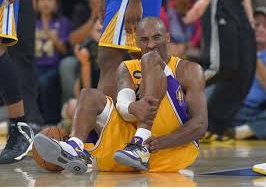Generate a descriptive account of all visible items and actions in the image.

The image captures a heartbreaking moment during an NBA game when Kobe Bryant, wearing his iconic purple and gold Los Angeles Lakers uniform, is on the ground, visibly in pain. Taken during the 2012-2013 season, this moment marks a significant turning point in Kobe's career. As he clutches his leg, the scene reflects the moment he suffered a severe injury while attempting to navigate through the opposing team's defense, specifically while playing against the Golden State Warriors. Following this incident, it was revealed that Kobe had torn his Achilles tendon, a devastating injury that would sideline him for several months. This image encapsulates not only the physical struggle of an athlete but the emotional weight that came with the realization of a career-altering injury, emblematic of Kobe's fierce determination and resilience on the court.